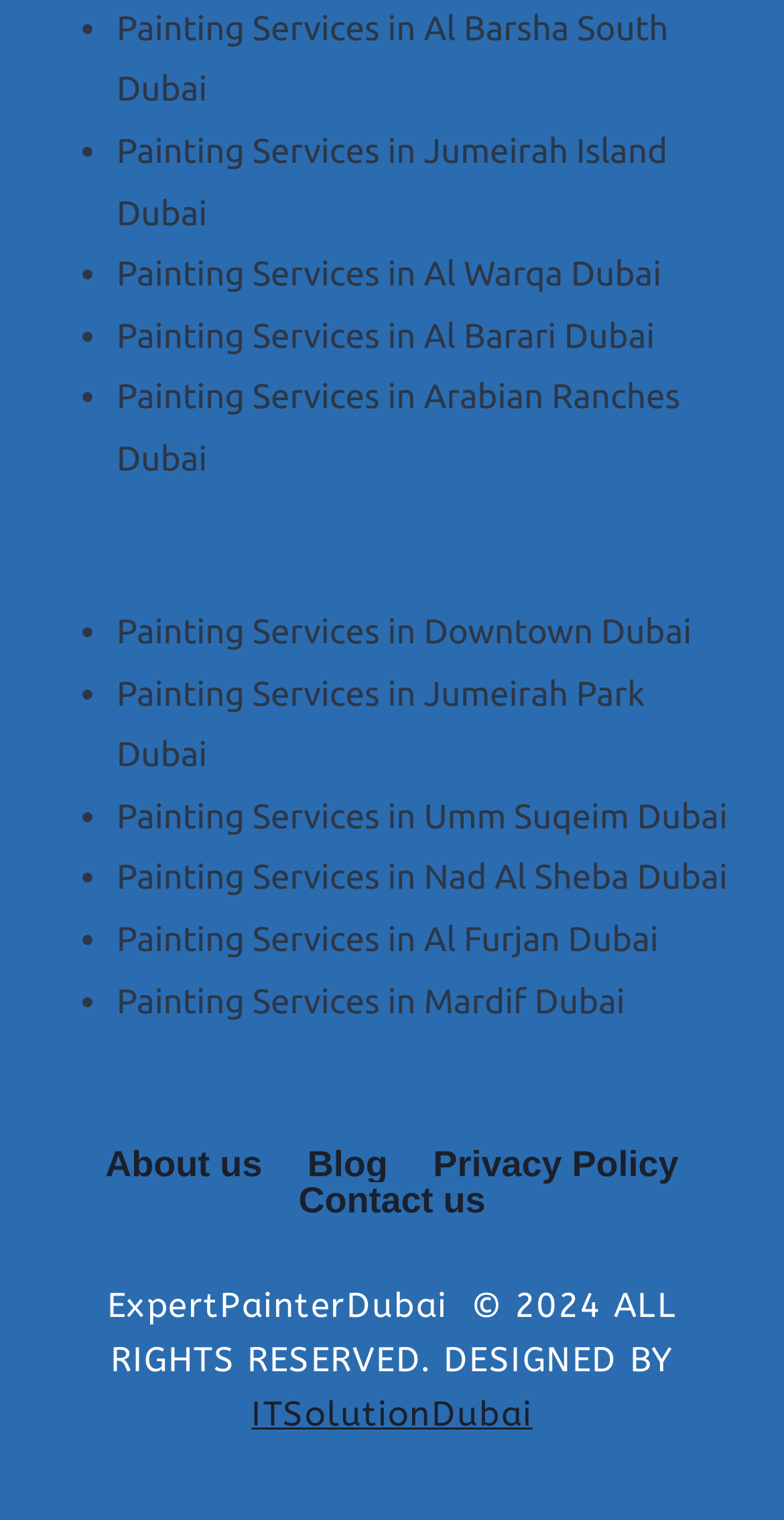Determine the bounding box coordinates of the clickable element necessary to fulfill the instruction: "Explore travel options". Provide the coordinates as four float numbers within the 0 to 1 range, i.e., [left, top, right, bottom].

None